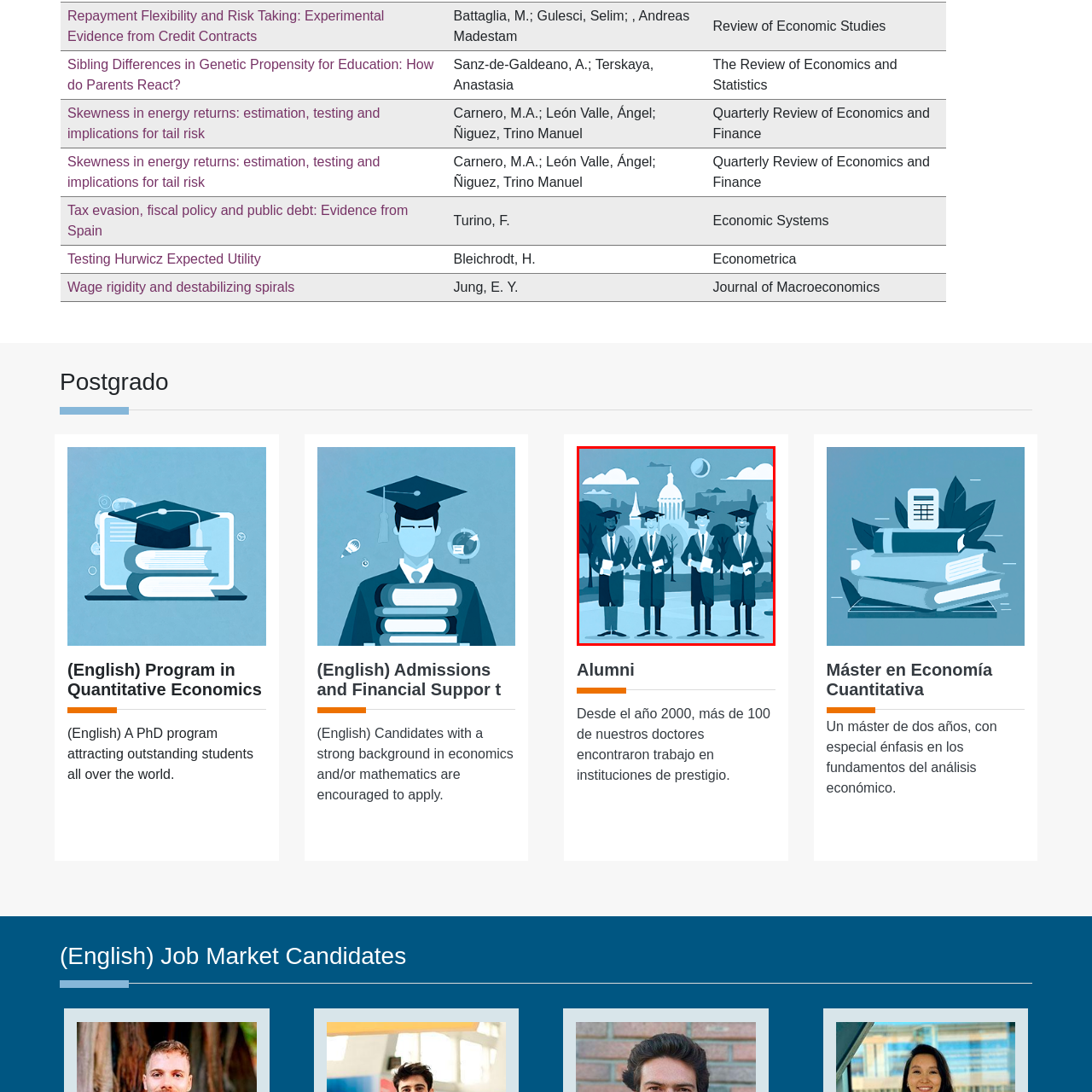Please concentrate on the part of the image enclosed by the red bounding box and answer the following question in detail using the information visible: What do the graduates hold in their hands?

In the image, each of the four graduates is holding a diploma, which represents their academic achievement and readiness to commence their next chapter in life.